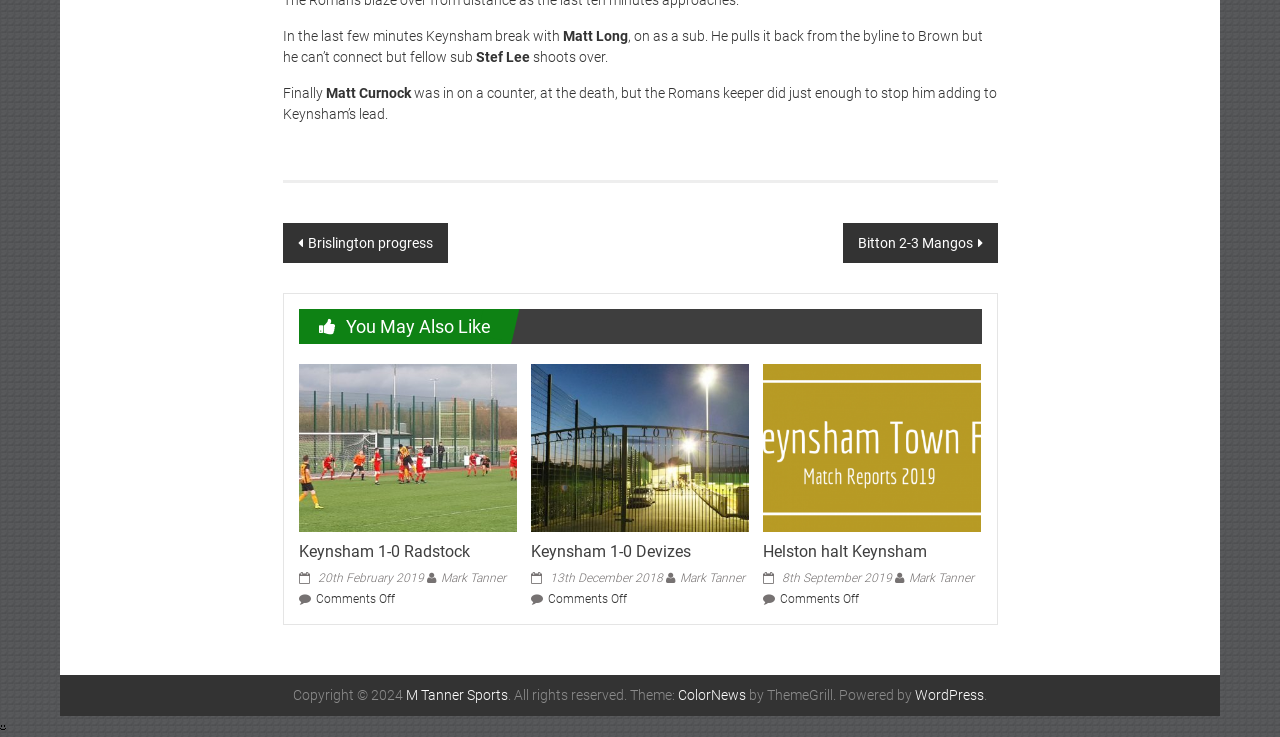Reply to the question with a single word or phrase:
What is the date of the match between Keynsham and Devizes?

13th December 2018